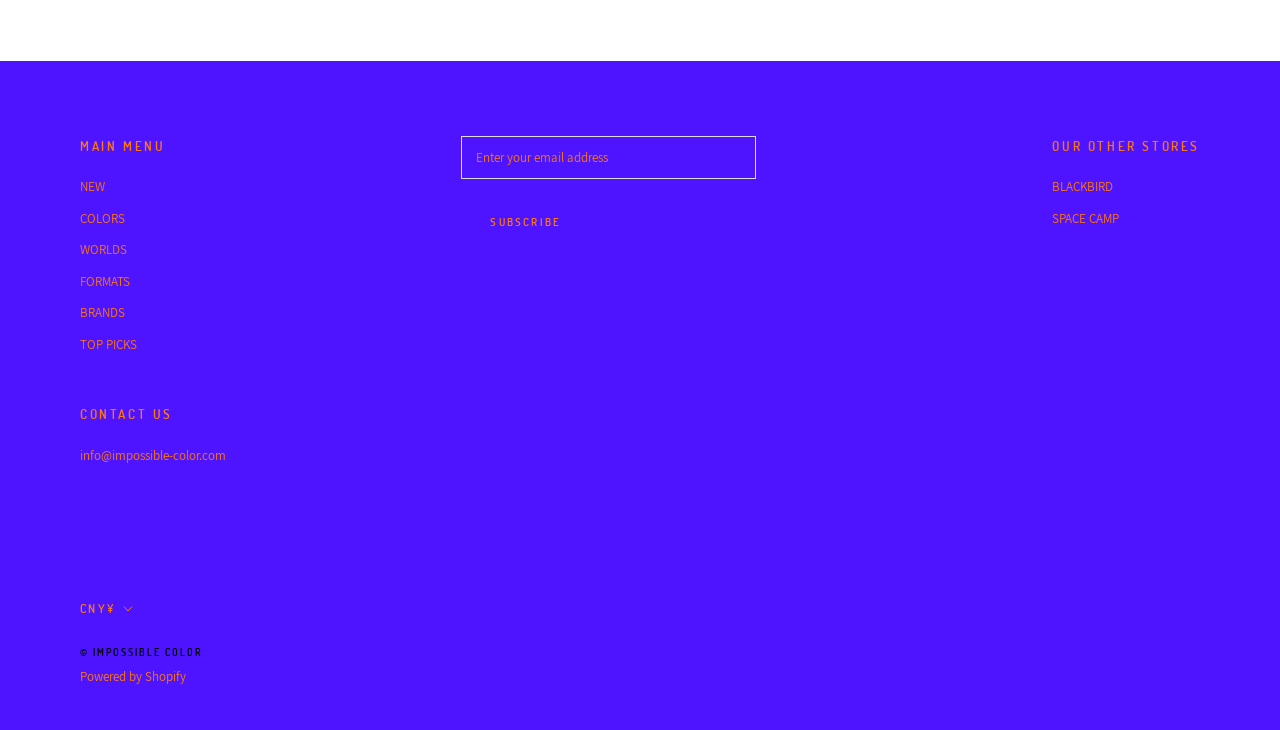For the element described, predict the bounding box coordinates as (top-left x, top-left y, bottom-right x, bottom-right y). All values should be between 0 and 1. Element description: Powered by Shopify

[0.062, 0.915, 0.145, 0.939]